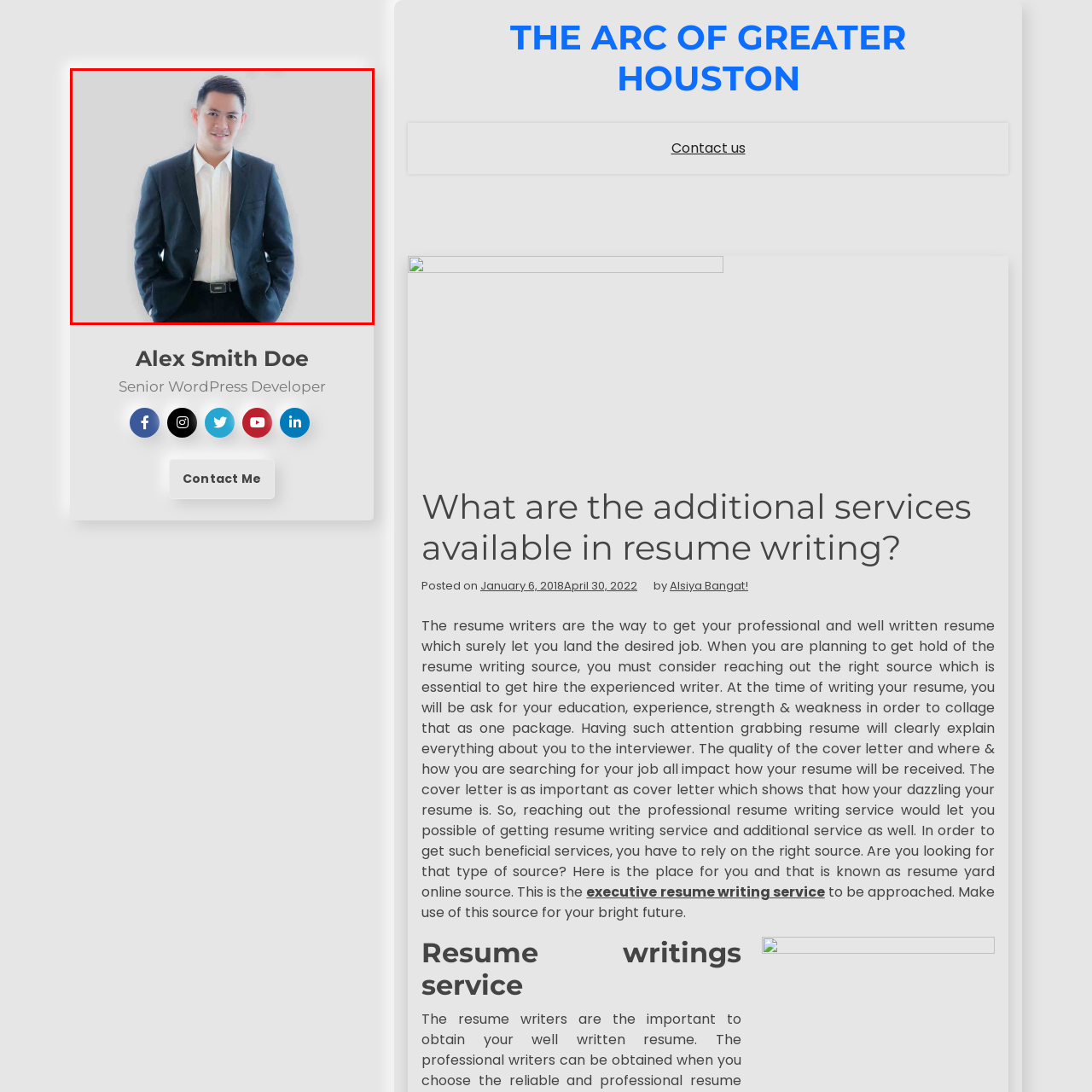Generate a comprehensive caption for the image that is marked by the red border.

The image features a well-dressed young man, exuding professionalism in a formal black suit and a crisp white shirt. He stands confidently with his hands casually placed in his pockets, showcasing a poised demeanor. The background is minimalistic and light, enhancing the focus on his attire and expression. This profile image likely represents Alex Smith Doe, who is identified as a Senior WordPress Developer, suggesting a blend of creativity and professionalism in the tech industry.